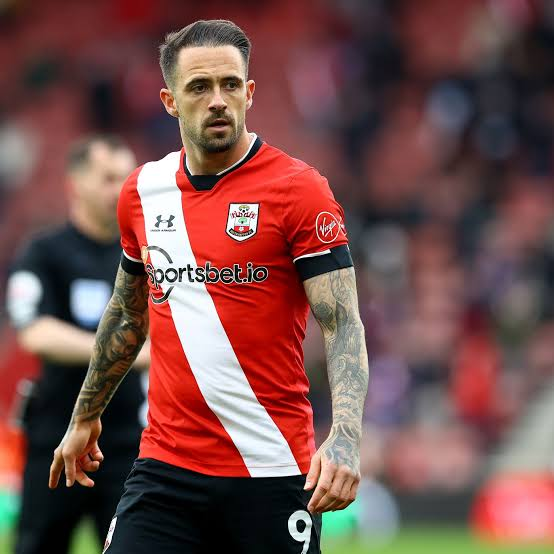Provide a thorough description of the image presented.

The image features Danny Ings, a professional footballer previously playing for Southampton, depicted in his team's striking red and white kit adorned with the Virgin Media logo. He is shown in action during a match, exuding focus and determination. Ings has notably joined Aston Villa from Southampton for a reported fee of £30 million, marking him as Villa's fourth summer acquisition. Prior to his transfer, he achieved an impressive record of 46 goals in 100 appearances for Southampton since joining from Liverpool in 2018, establishing himself as a formidable striker in the Premier League.